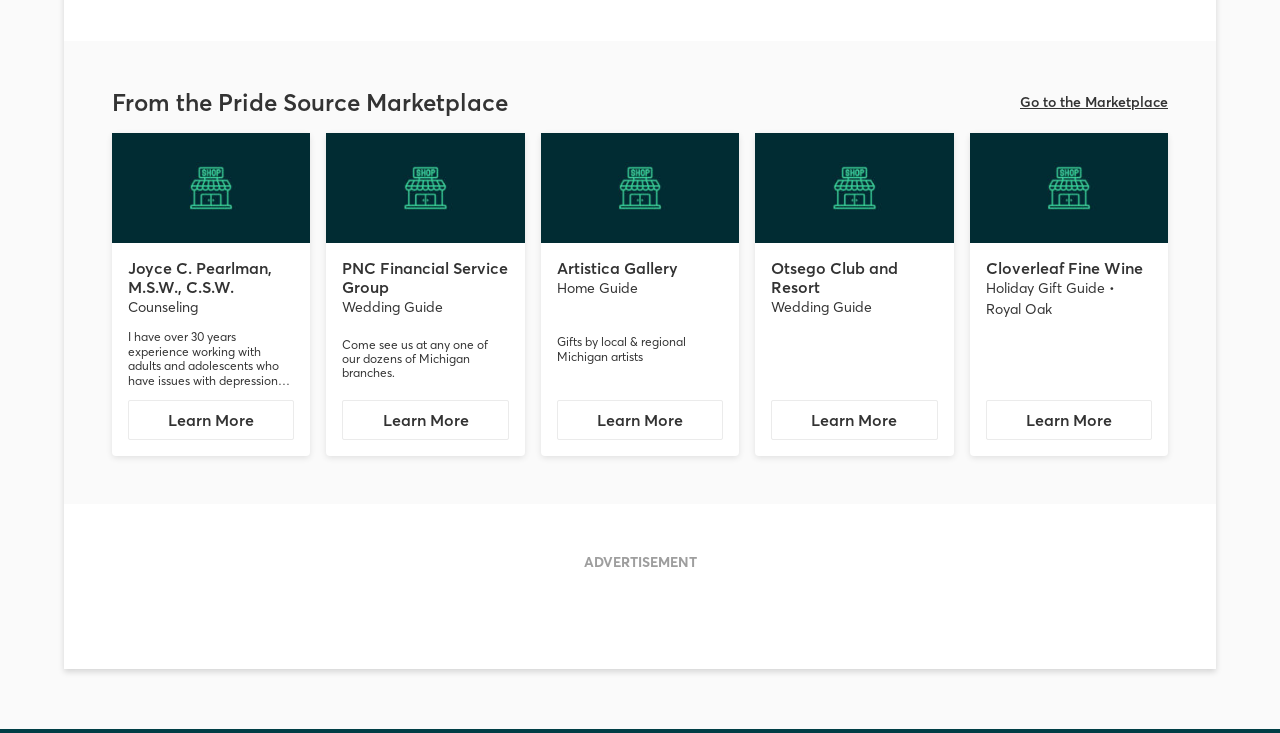Predict the bounding box coordinates for the UI element described as: "Counseling". The coordinates should be four float numbers between 0 and 1, presented as [left, top, right, bottom].

[0.1, 0.366, 0.155, 0.391]